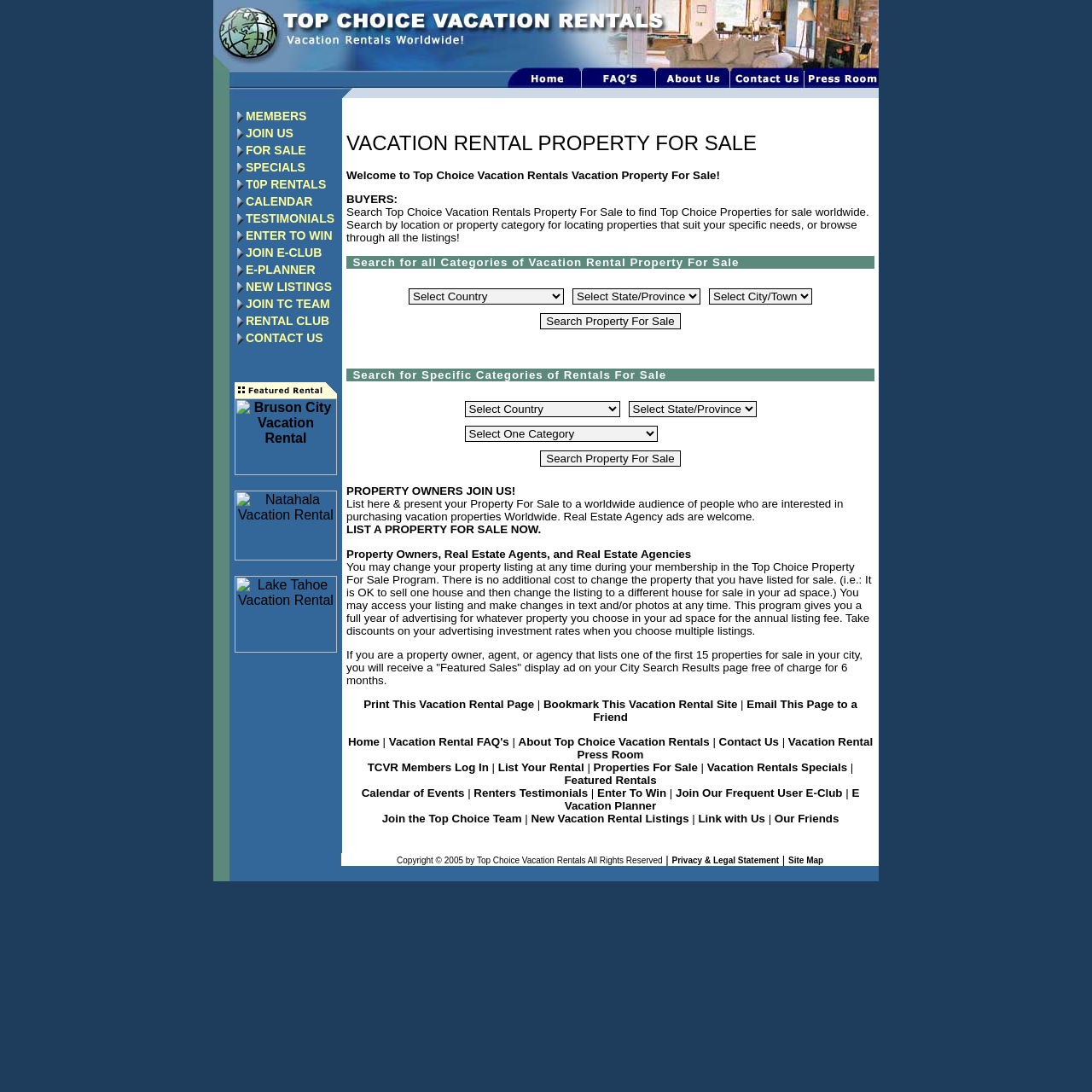How many rows are present in the table in the middle section of the webpage?
Using the image provided, answer with just one word or phrase.

9